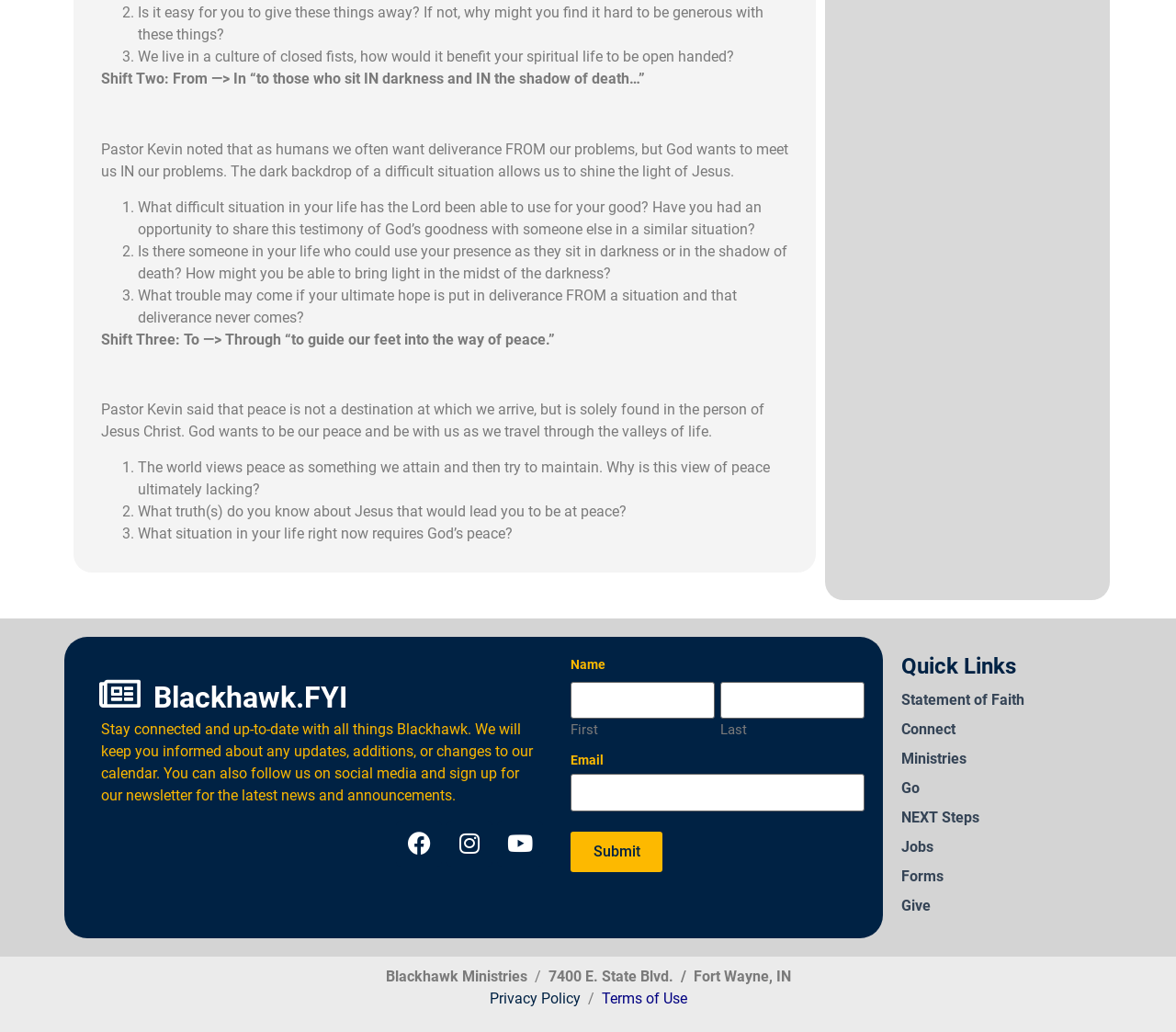What is the purpose of the 'Shift Two' section?
Using the image as a reference, give an elaborate response to the question.

The 'Shift Two' section appears to be a discussion or reflection on spiritual life, as it mentions 'your spiritual life' and 'the light of Jesus'. It seems to be encouraging the reader to think about their spiritual life and how it can be impacted by their circumstances.